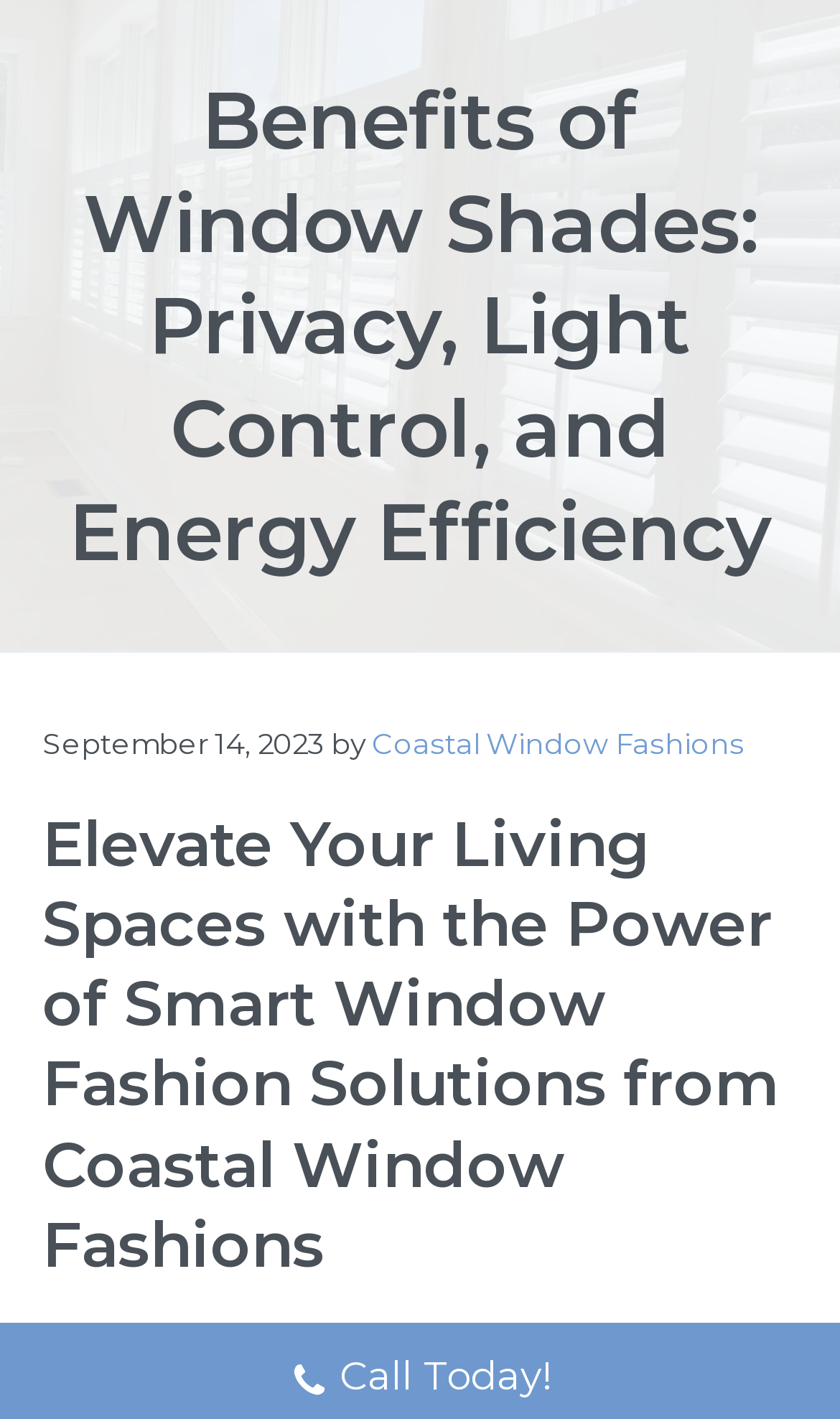Please provide the main heading of the webpage content.

Benefits of Window Shades: Privacy, Light Control, and Energy Efficiency